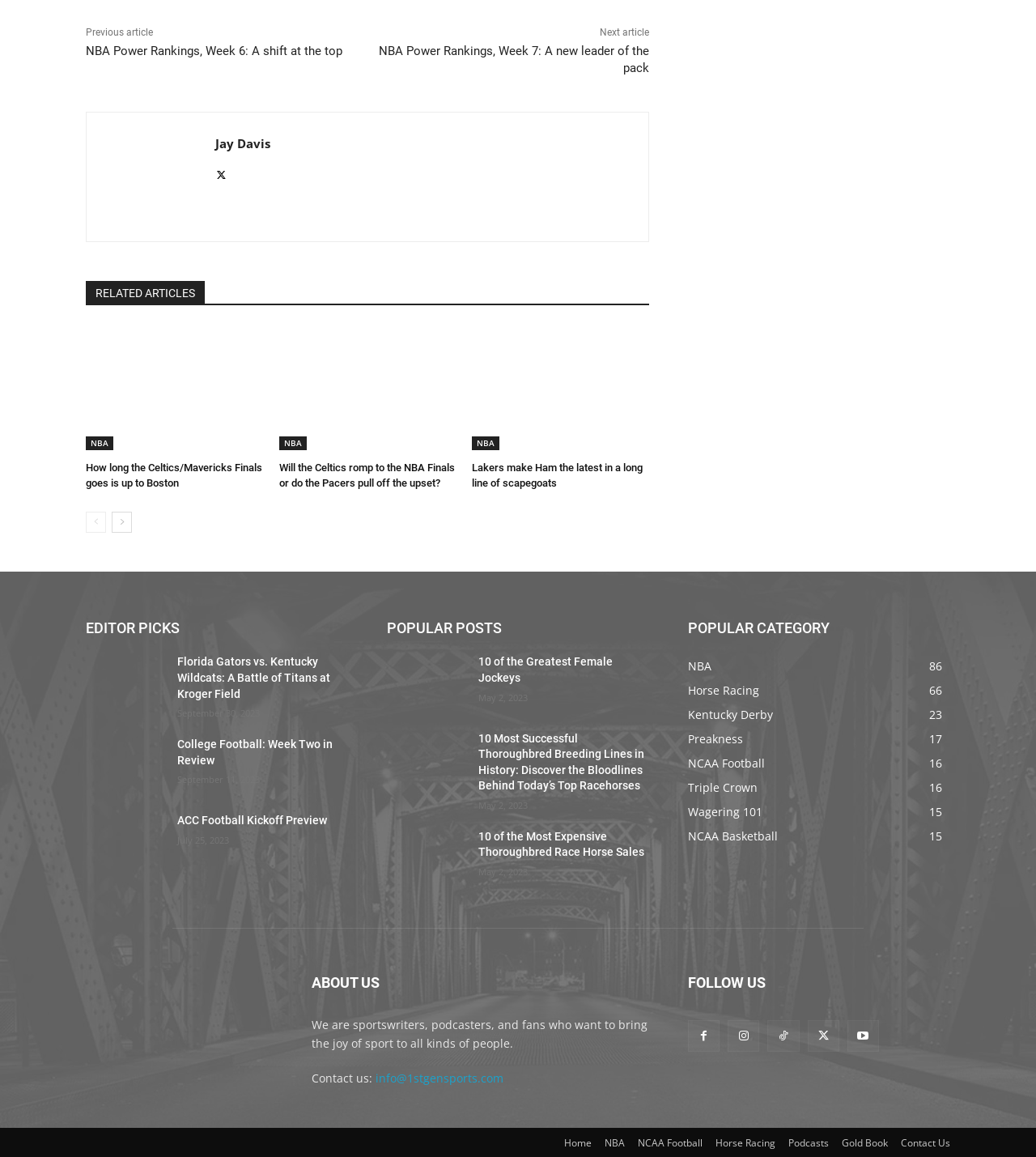Locate the bounding box coordinates of the clickable region to complete the following instruction: "Follow 1st Gen Sports on Twitter."

[0.664, 0.881, 0.695, 0.908]